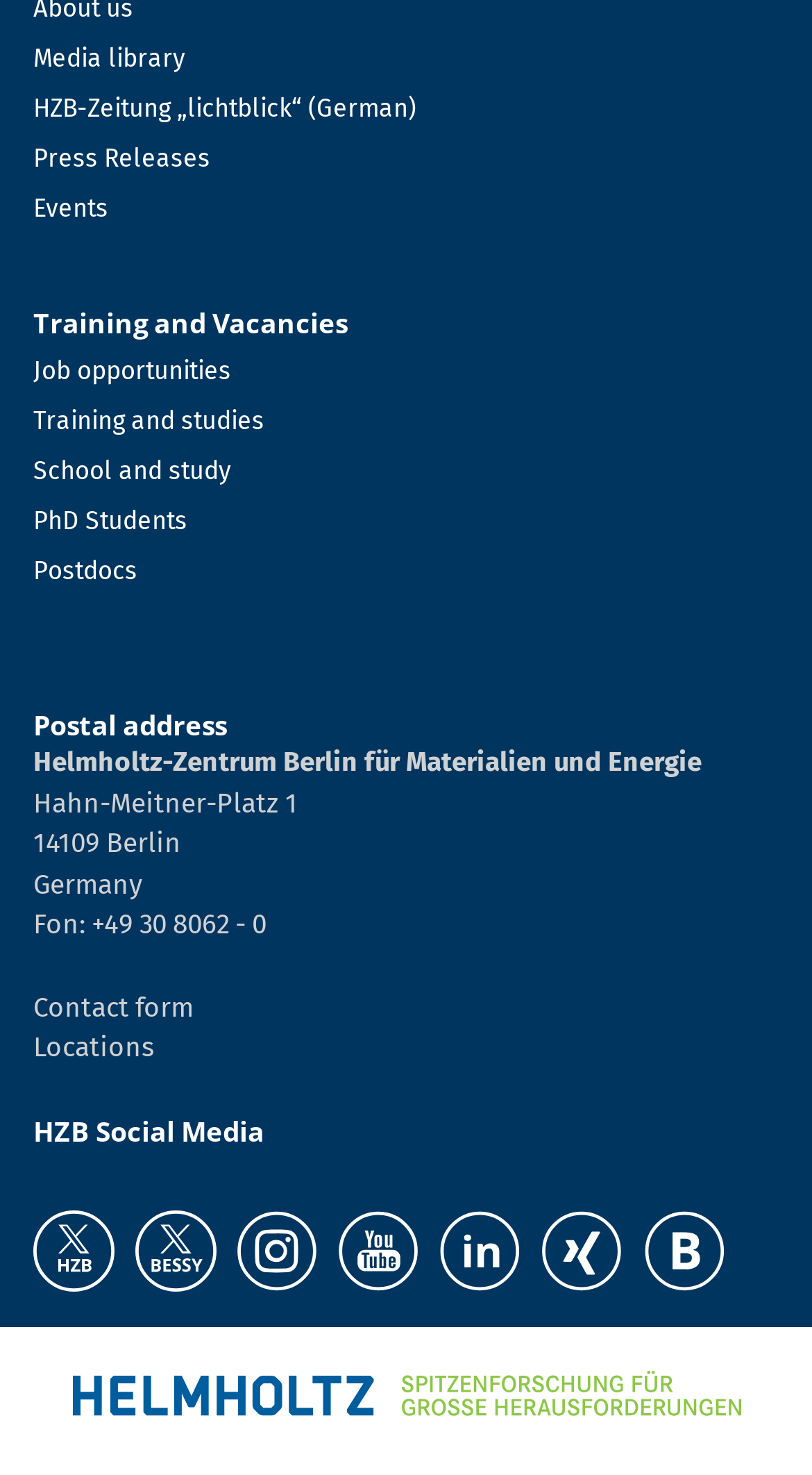Please find the bounding box coordinates in the format (top-left x, top-left y, bottom-right x, bottom-right y) for the given element description. Ensure the coordinates are floating point numbers between 0 and 1. Description: Training and studies

[0.041, 0.276, 0.326, 0.295]